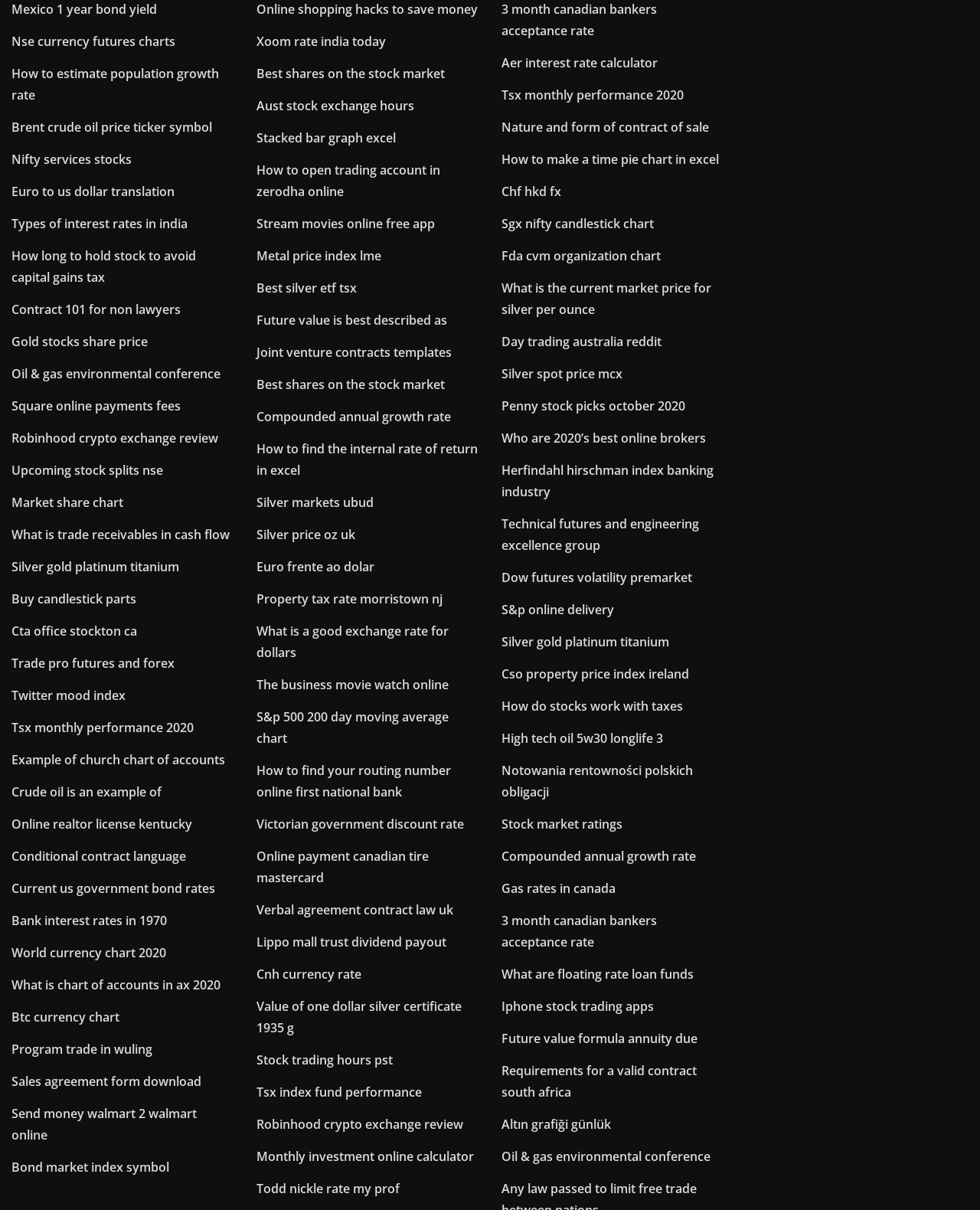Determine the bounding box coordinates for the element that should be clicked to follow this instruction: "Click on 'Mexico 1 year bond yield'". The coordinates should be given as four float numbers between 0 and 1, in the format [left, top, right, bottom].

[0.012, 0.0, 0.16, 0.014]